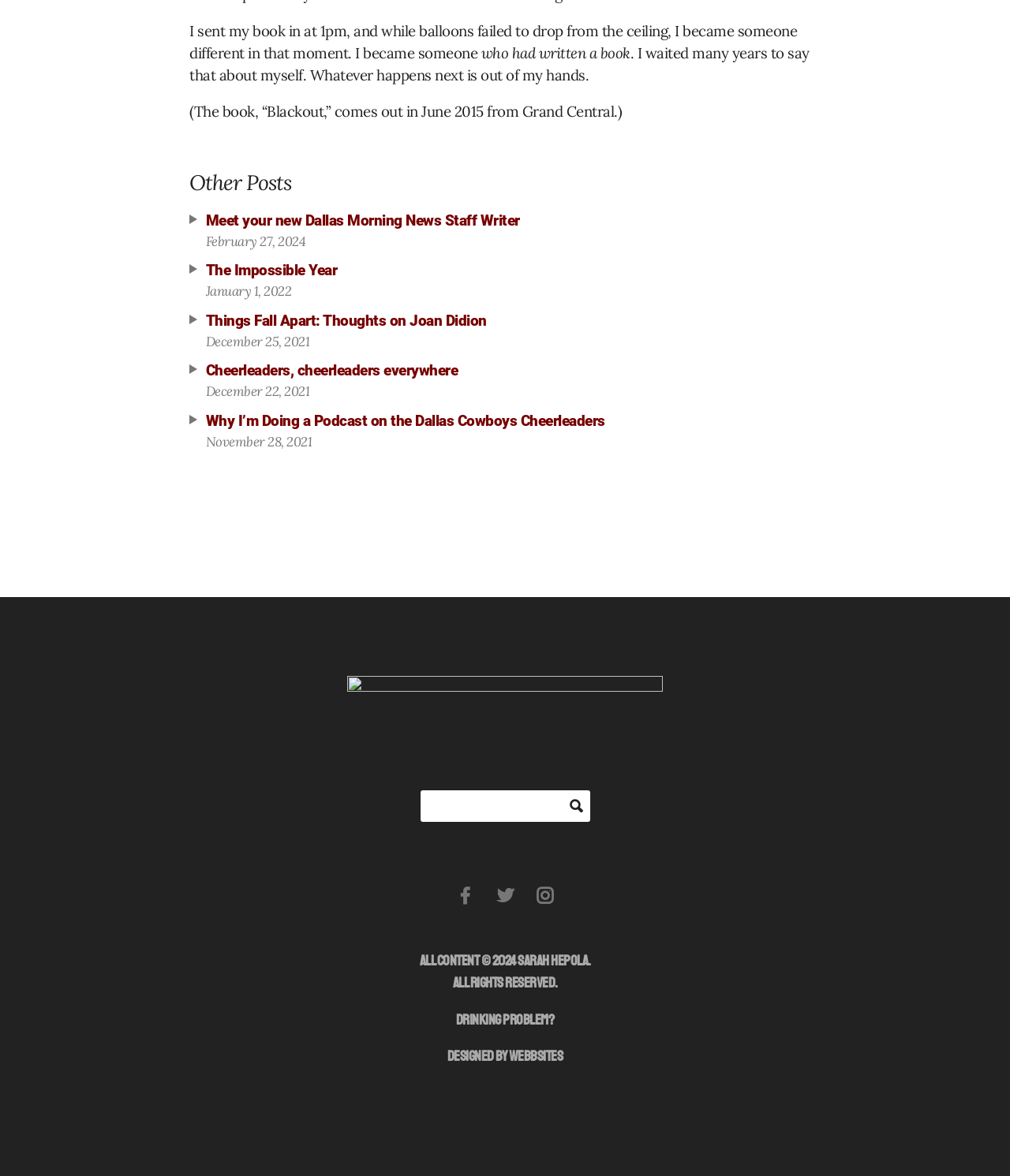Determine the bounding box of the UI component based on this description: "value=""". The bounding box coordinates should be four float values between 0 and 1, i.e., [left, top, right, bottom].

[0.558, 0.672, 0.584, 0.699]